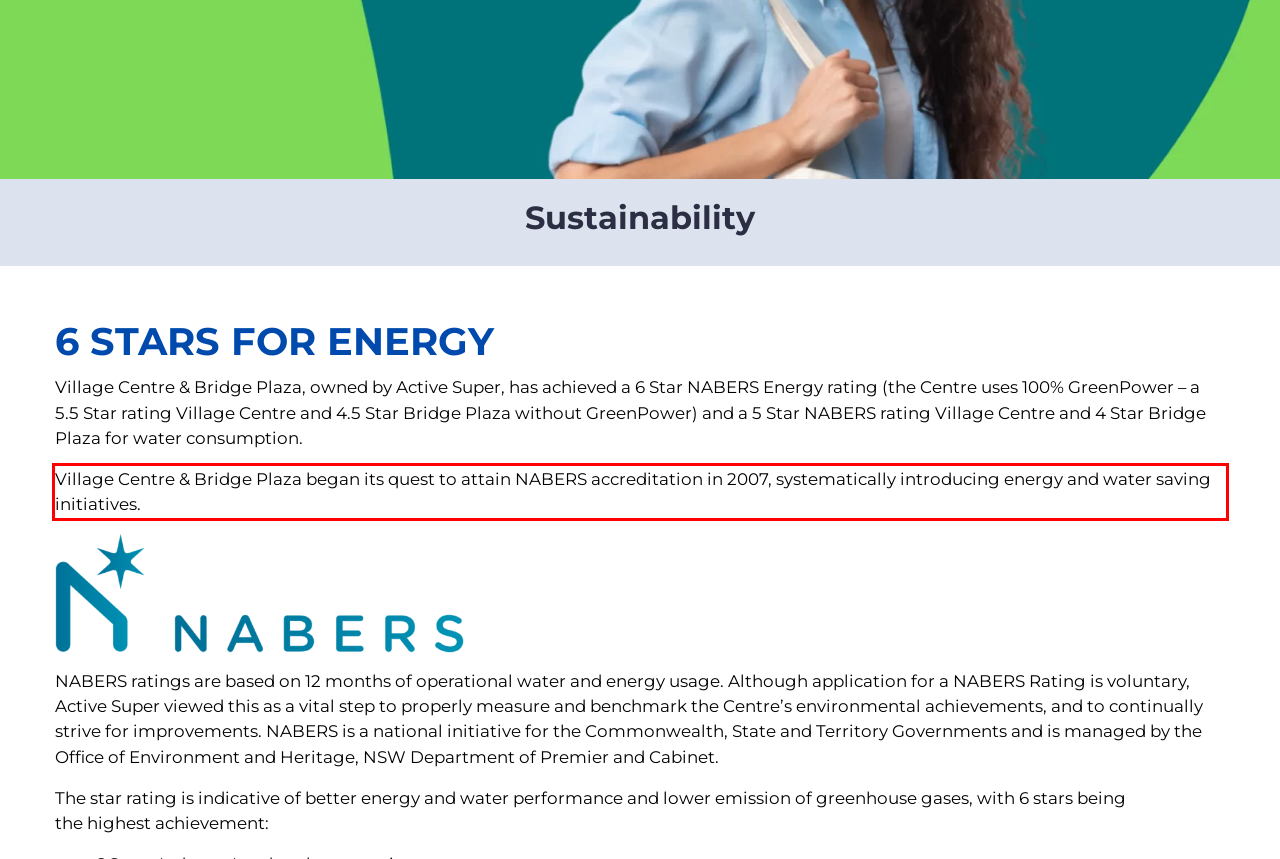You are given a screenshot of a webpage with a UI element highlighted by a red bounding box. Please perform OCR on the text content within this red bounding box.

Village Centre & Bridge Plaza began its quest to attain NABERS accreditation in 2007, systematically introducing energy and water saving initiatives.